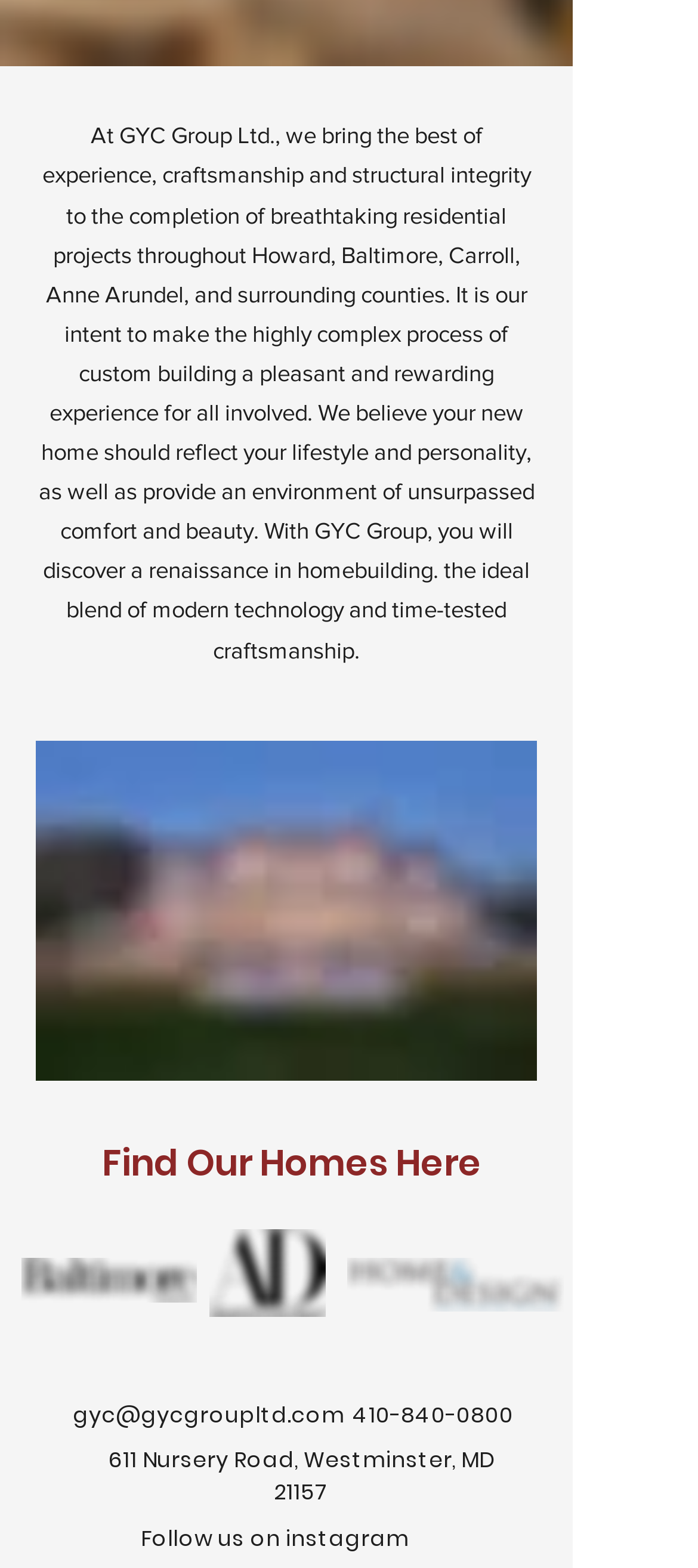What is the purpose of the company?
Based on the image content, provide your answer in one word or a short phrase.

Custom building